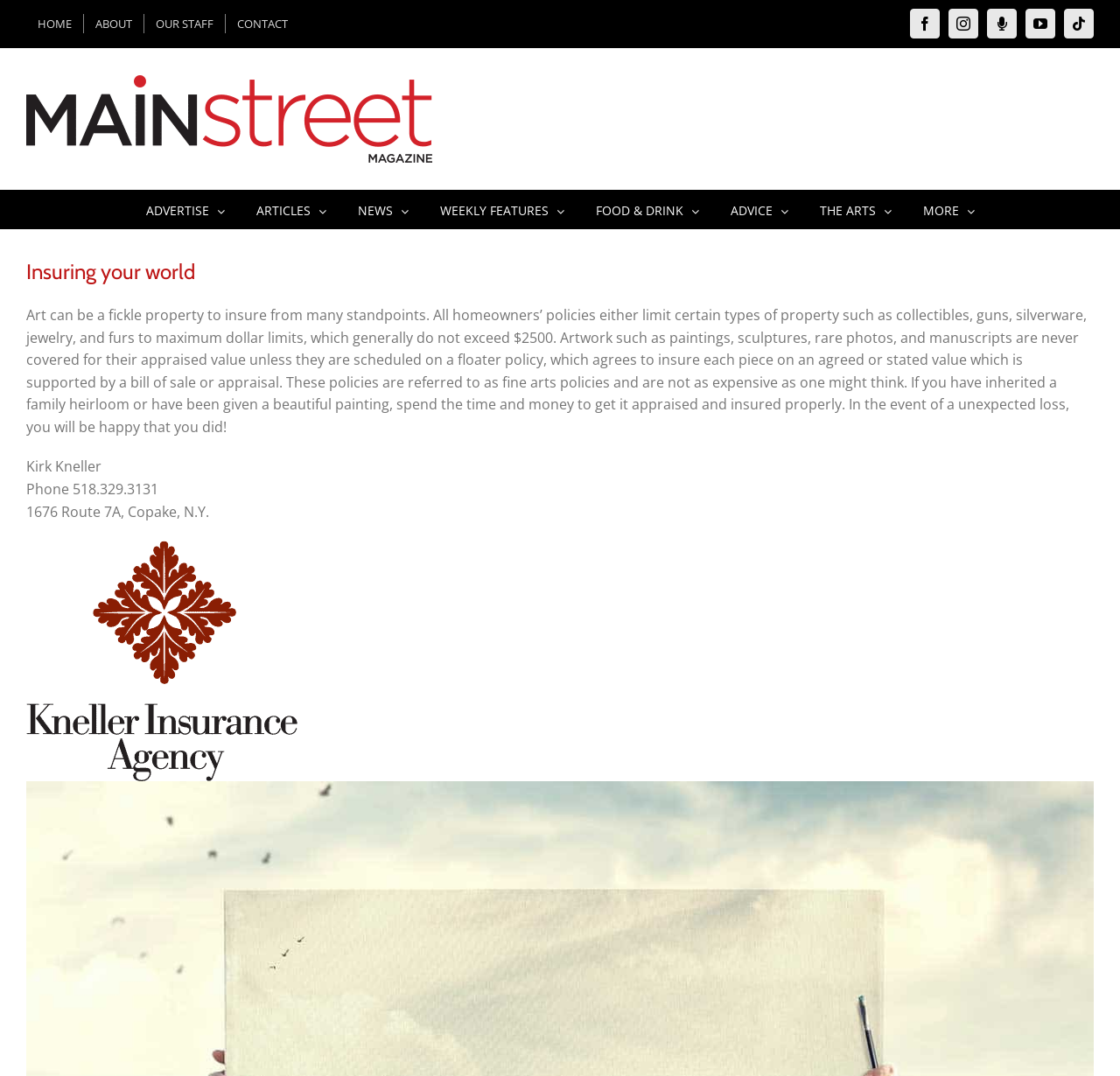What is the address mentioned on the webpage?
Look at the image and respond to the question as thoroughly as possible.

The address is mentioned in the text as '1676 Route 7A, Copake, N.Y.', which is likely the location of Kirk Kneller's business or office.